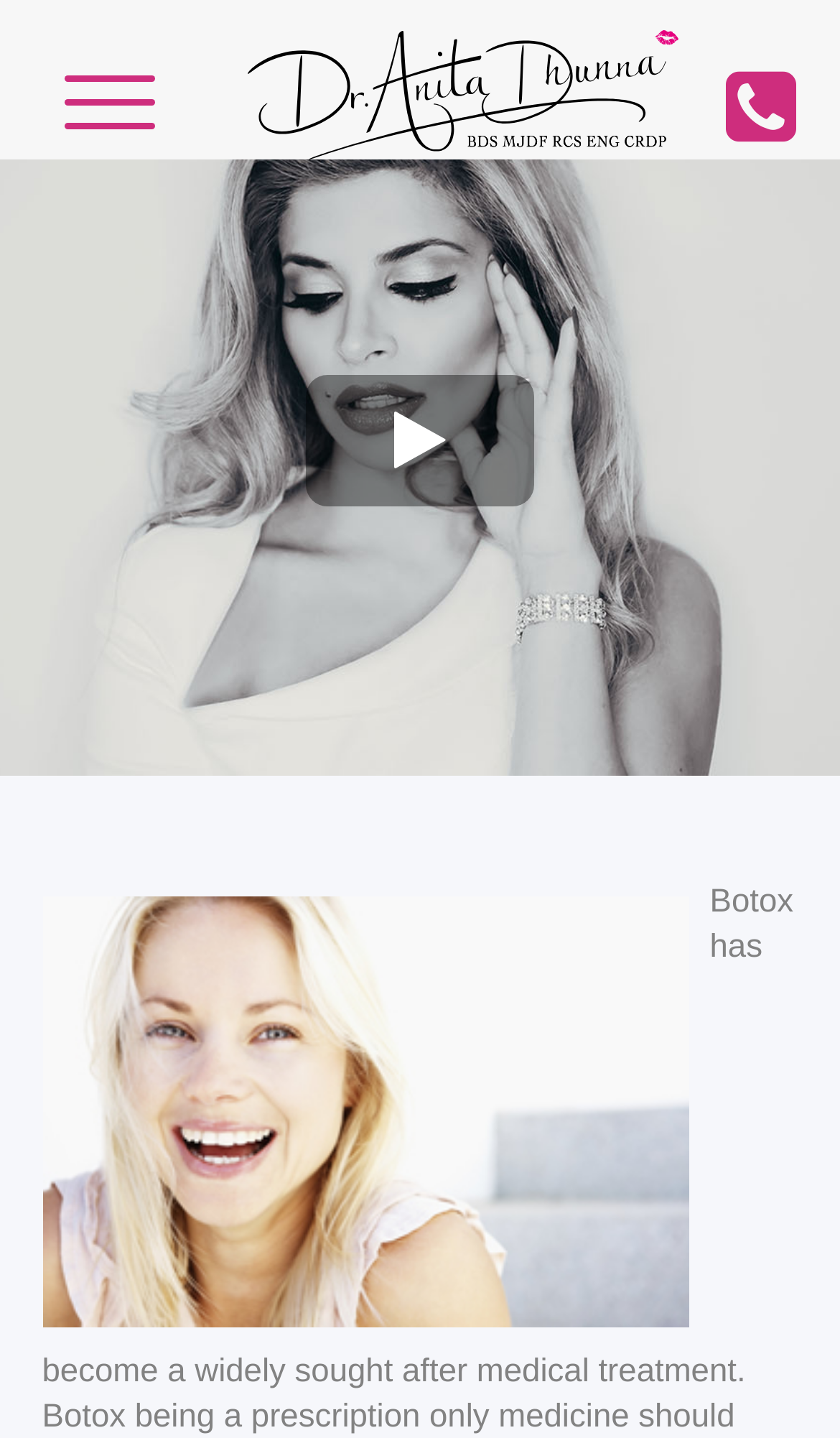Identify the bounding box coordinates for the UI element mentioned here: "dirty tamil speech". Provide the coordinates as four float values between 0 and 1, i.e., [left, top, right, bottom].

None